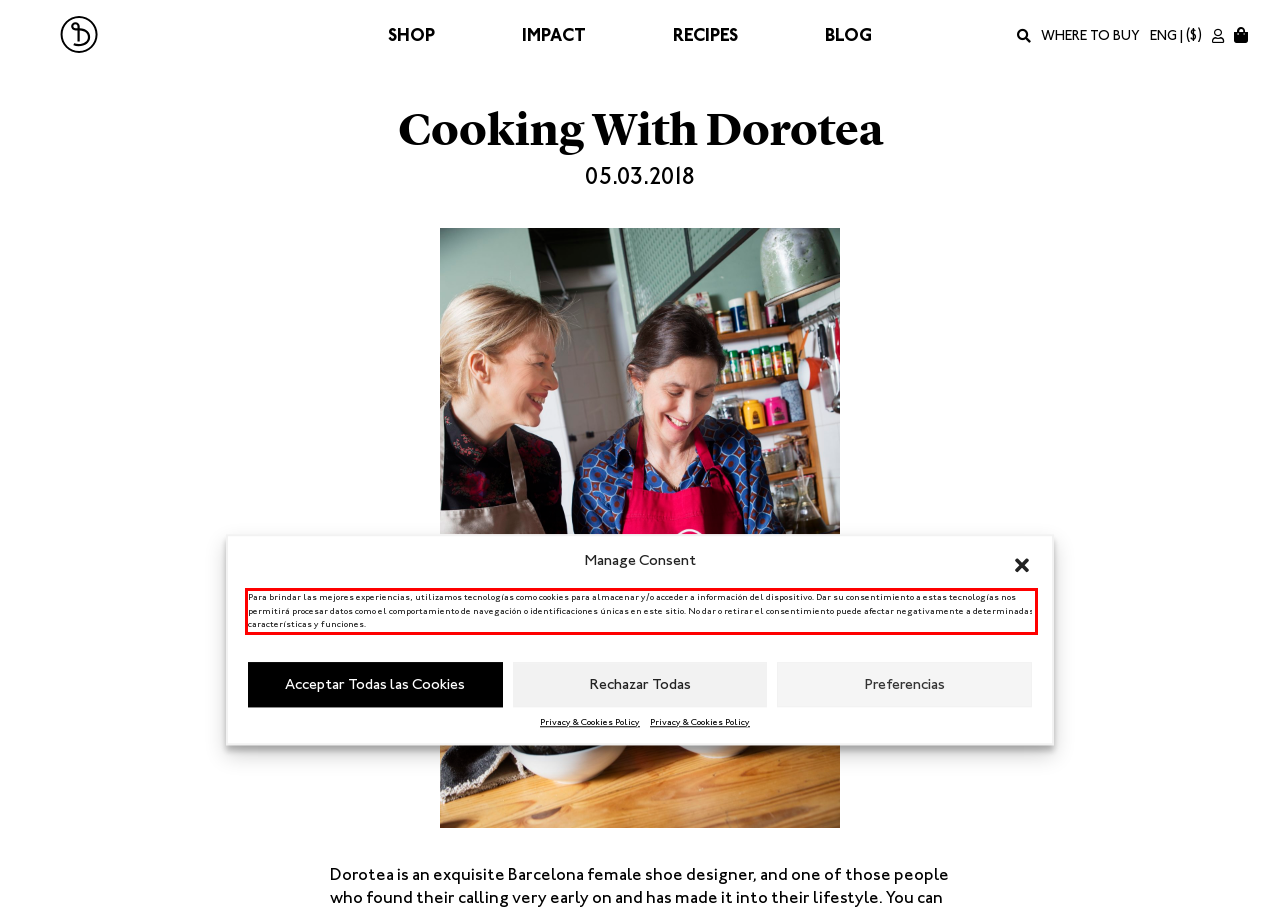Please analyze the provided webpage screenshot and perform OCR to extract the text content from the red rectangle bounding box.

Para brindar las mejores experiencias, utilizamos tecnologías como cookies para almacenar y/o acceder a información del dispositivo. Dar su consentimiento a estas tecnologías nos permitirá procesar datos como el comportamiento de navegación o identificaciones únicas en este sitio. No dar o retirar el consentimiento puede afectar negativamente a determinadas características y funciones.